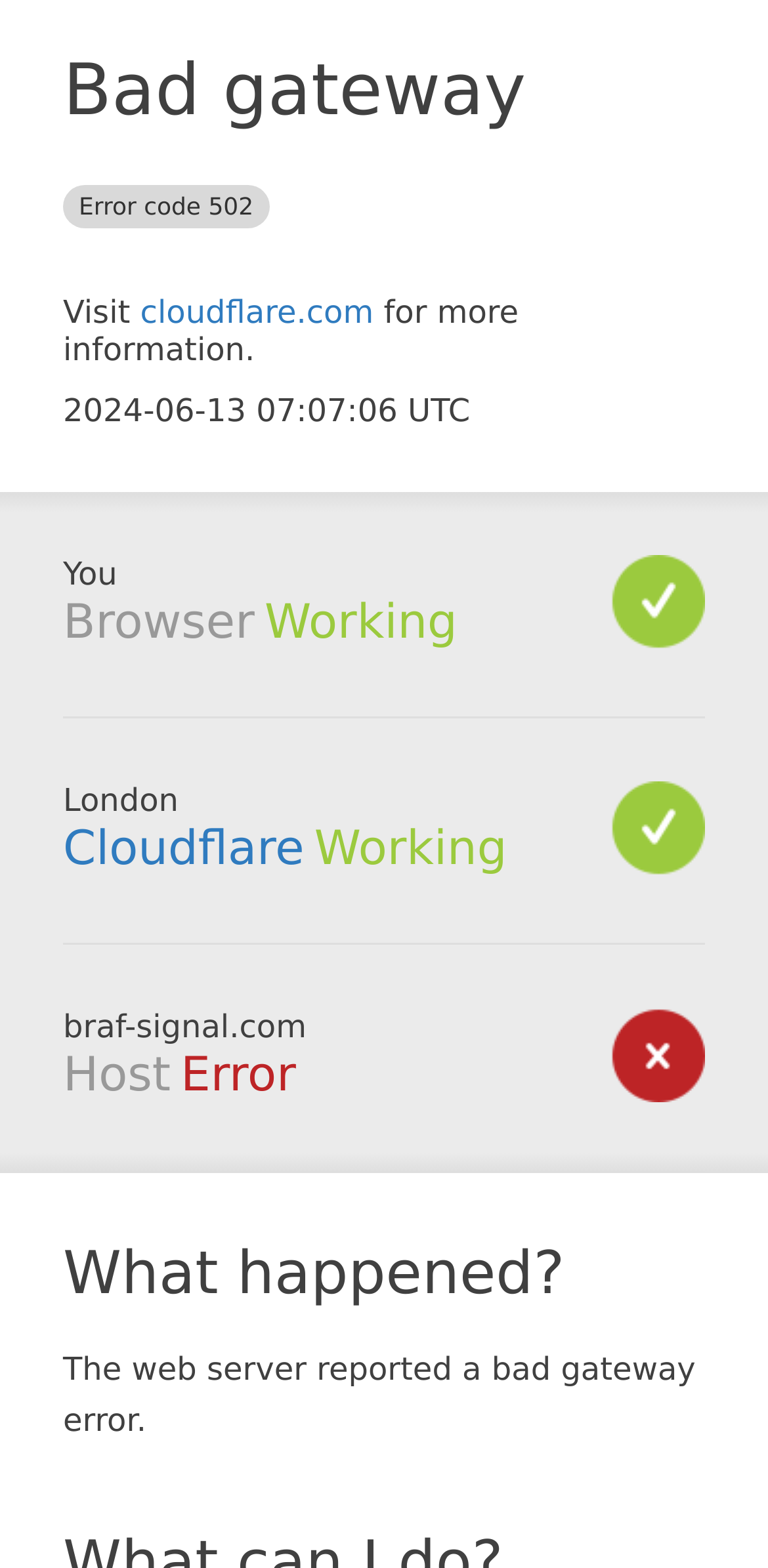Provide the bounding box coordinates of the HTML element this sentence describes: "Cloudflare".

[0.082, 0.524, 0.396, 0.559]